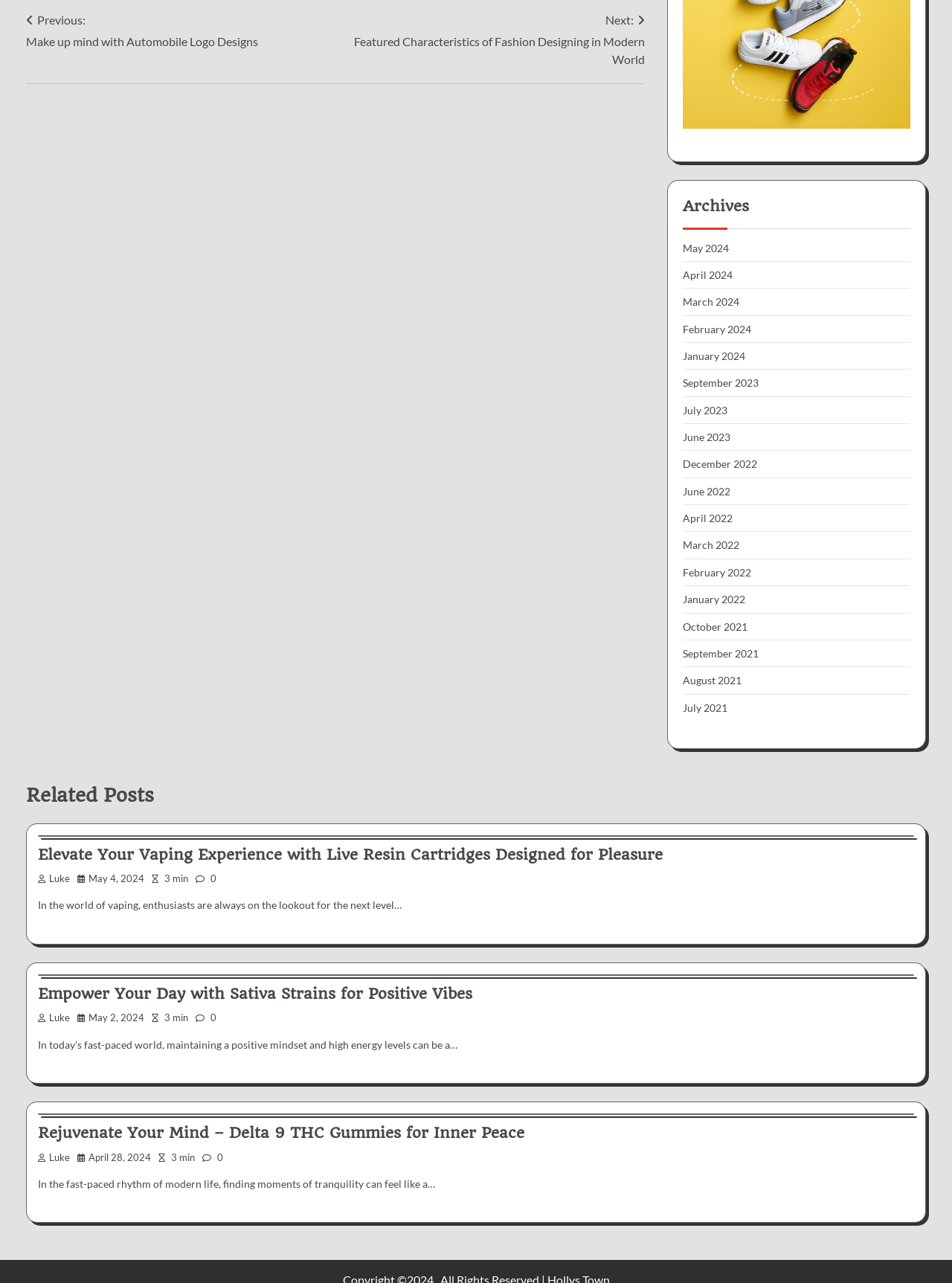Please study the image and answer the question comprehensively:
How many months are listed in the archives section?

The archives section lists months from May 2024 to October 2021, which are 12 months in total.